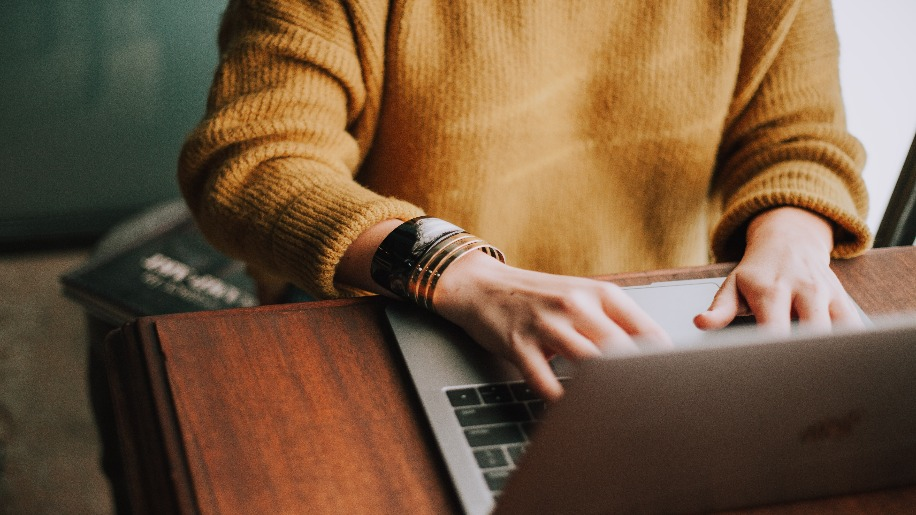Refer to the image and provide an in-depth answer to the question:
What is on the table?

The image shows a laptop on a wooden table, which is likely an intimate workspace, enhancing the cozy atmosphere and suggesting a modern work-from-home environment.